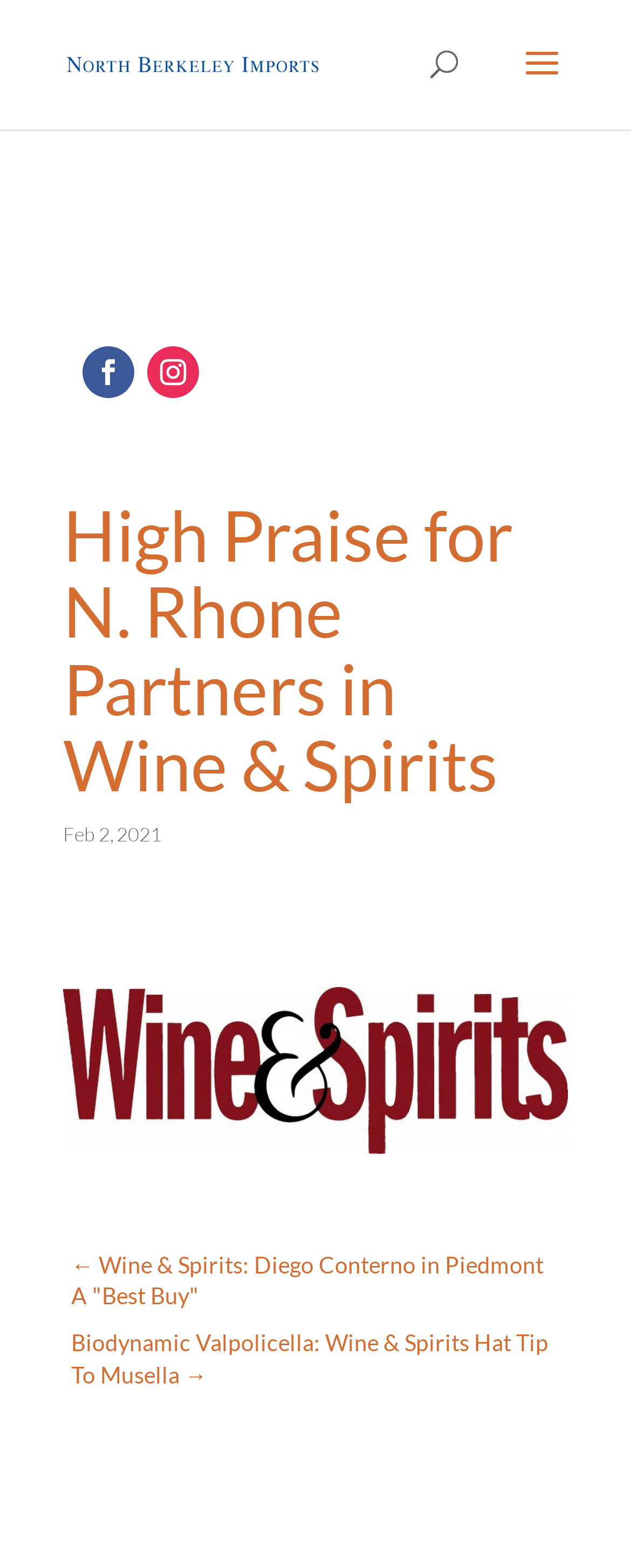Bounding box coordinates must be specified in the format (top-left x, top-left y, bottom-right x, bottom-right y). All values should be floating point numbers between 0 and 1. What are the bounding box coordinates of the UI element described as: title="vinous logo"

[0.1, 0.727, 0.9, 0.743]